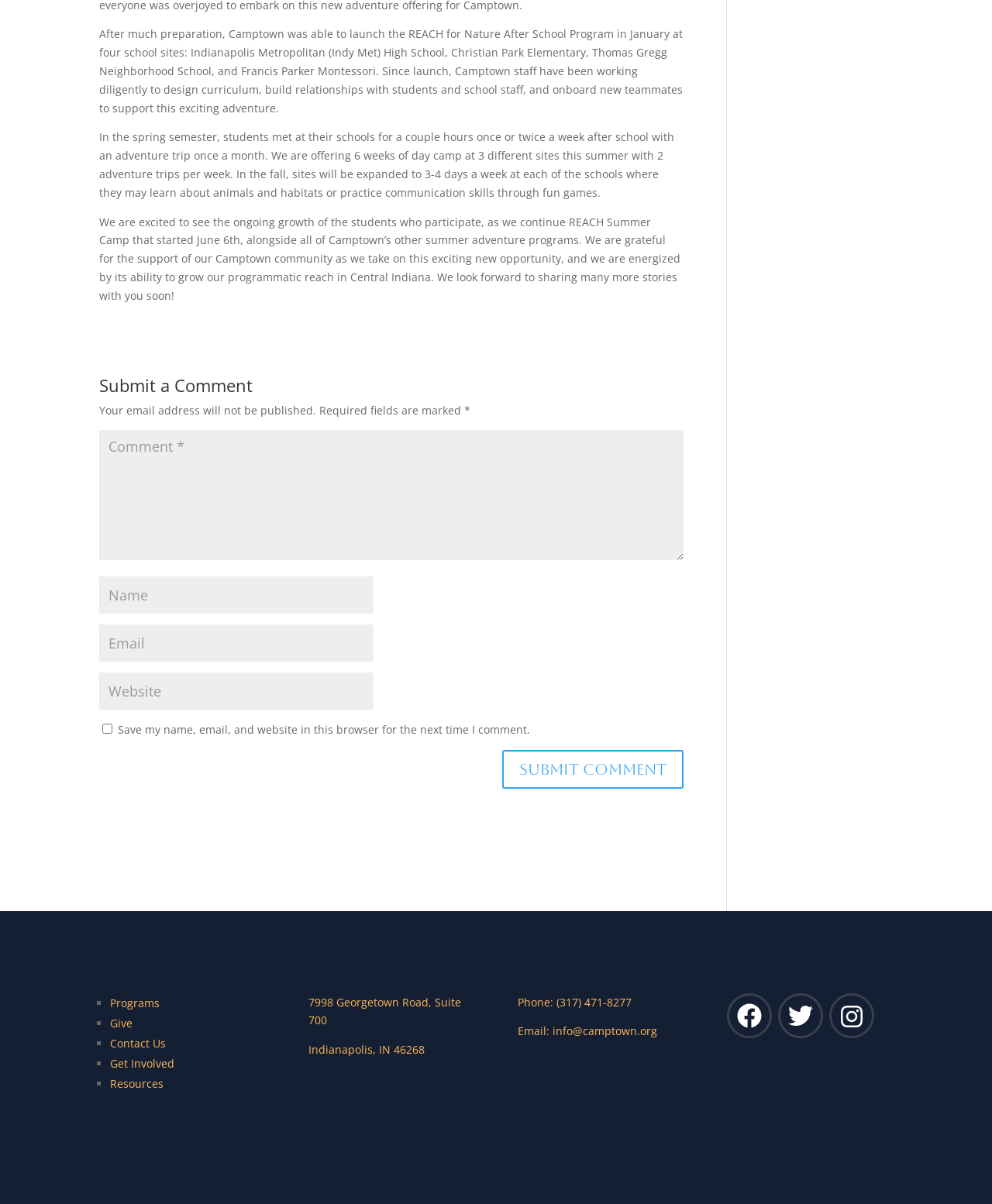Provide a short, one-word or phrase answer to the question below:
How many links are present in the footer section?

9